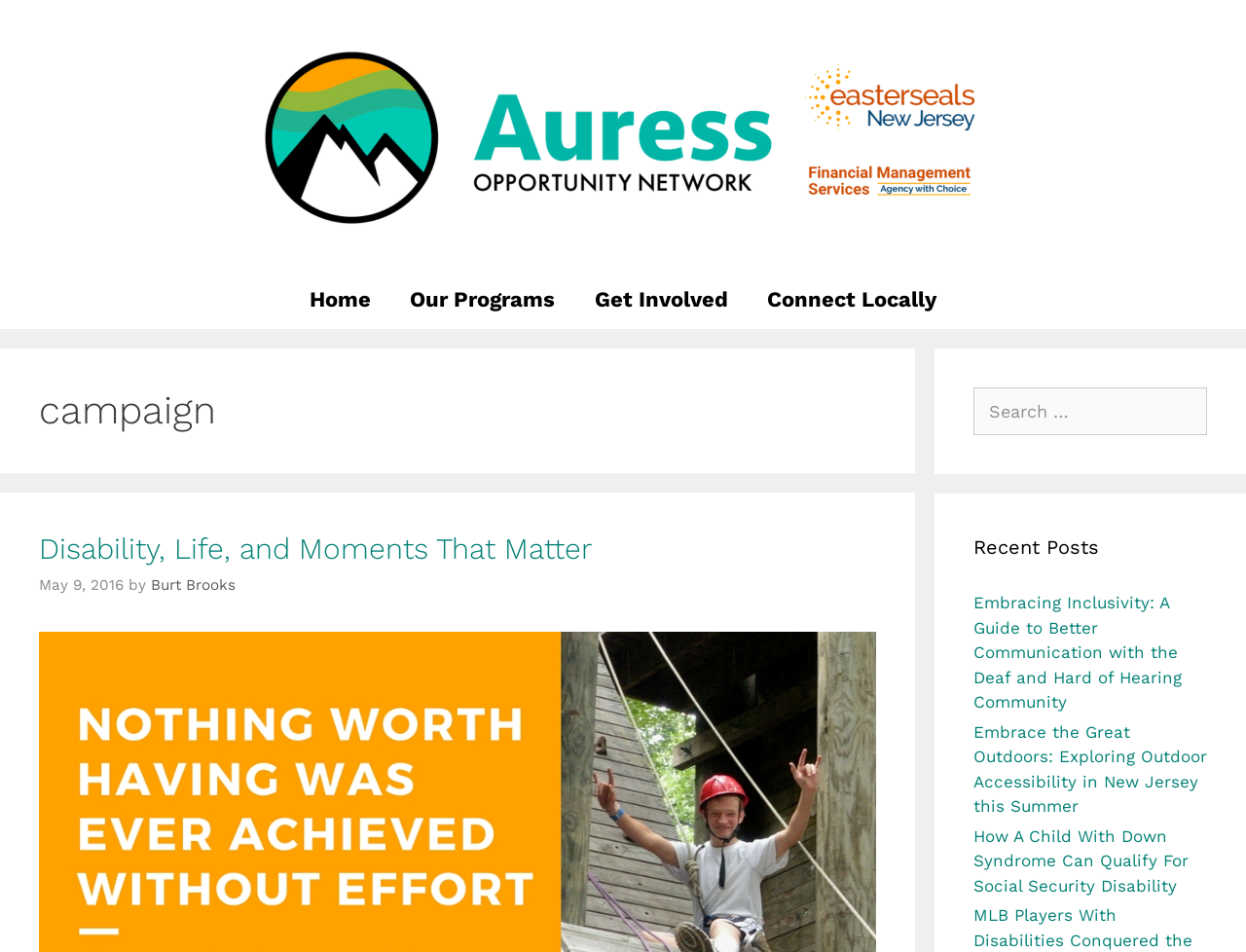Locate the bounding box coordinates of the segment that needs to be clicked to meet this instruction: "click Home".

[0.233, 0.284, 0.313, 0.346]